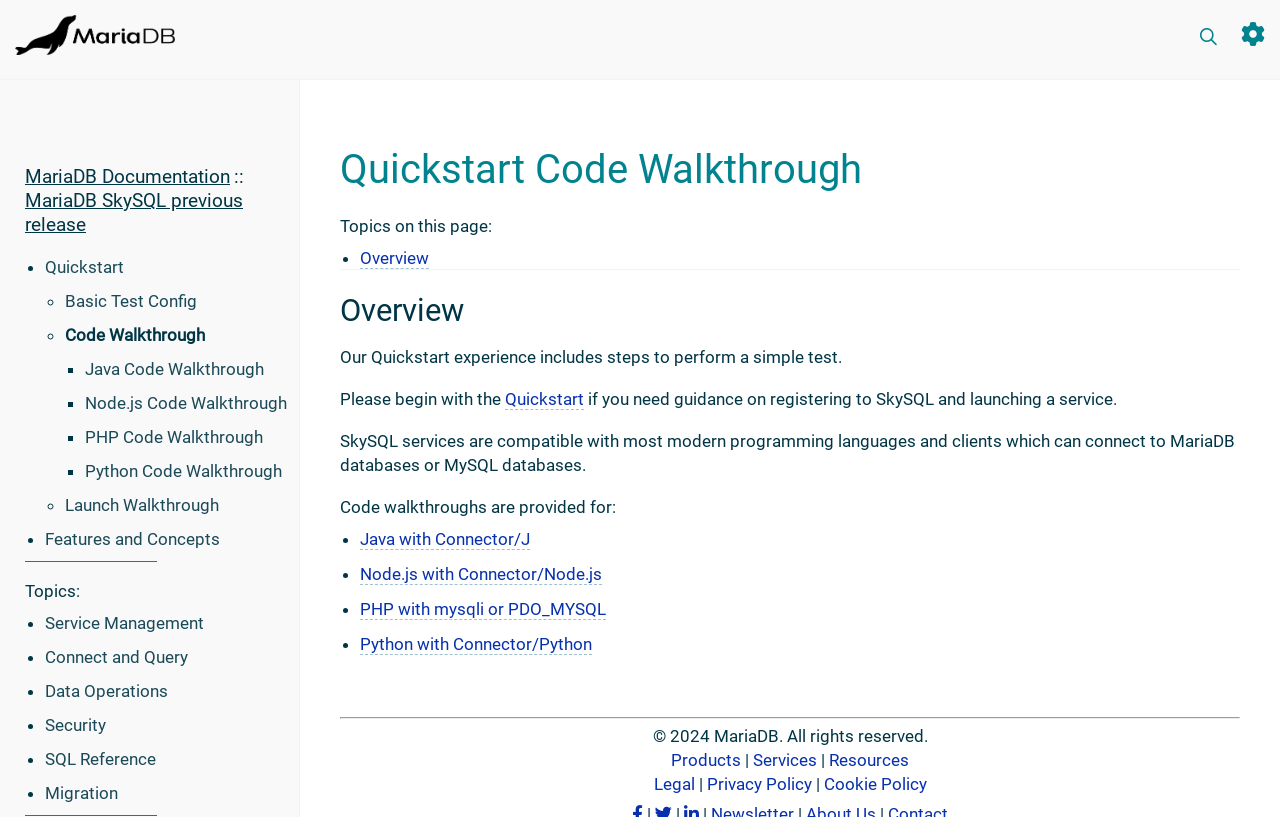How many topics are listed on this page?
Refer to the image and provide a concise answer in one word or phrase.

9